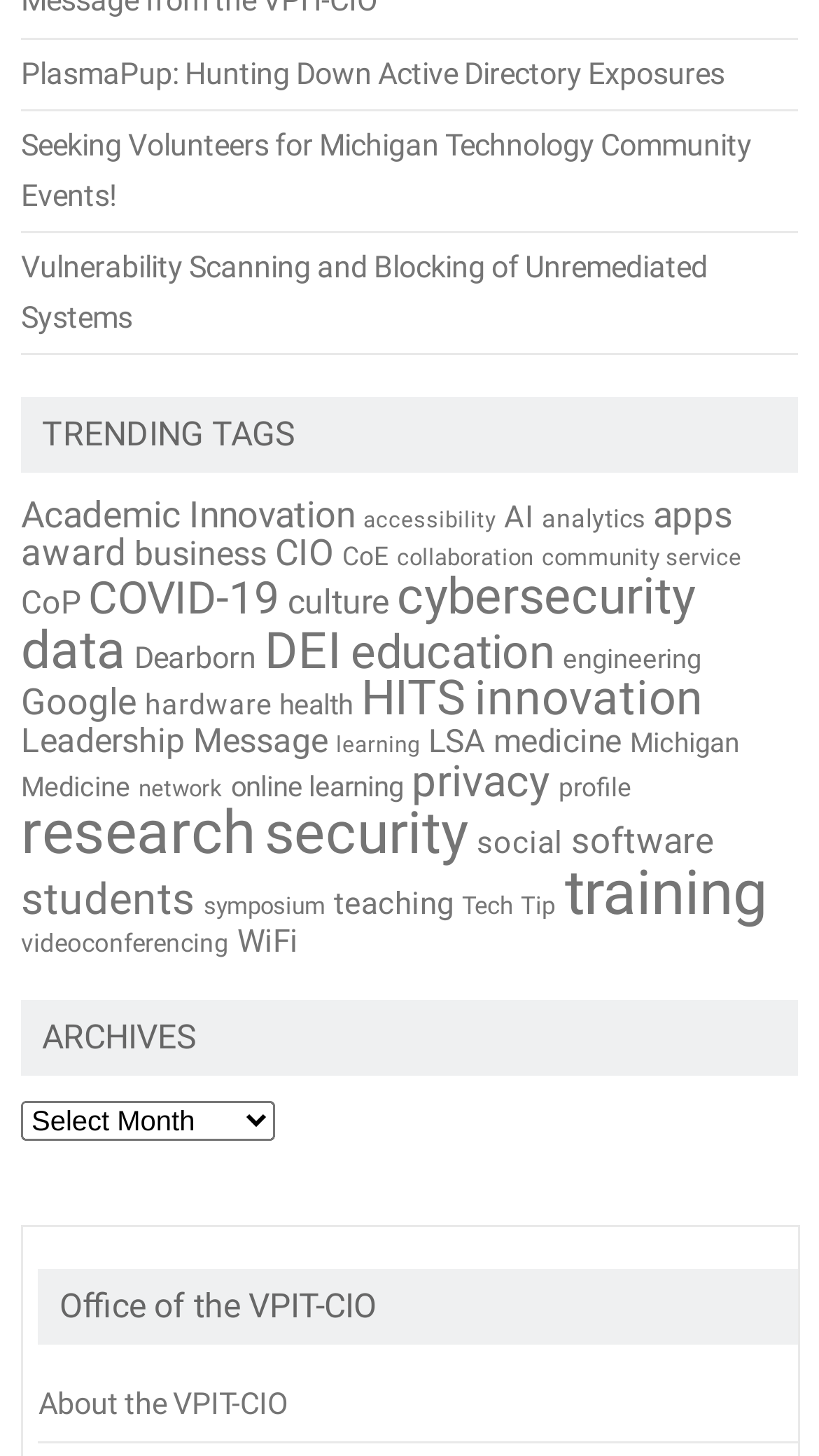Locate the bounding box coordinates of the clickable area needed to fulfill the instruction: "Read about cybersecurity".

[0.485, 0.389, 0.849, 0.429]